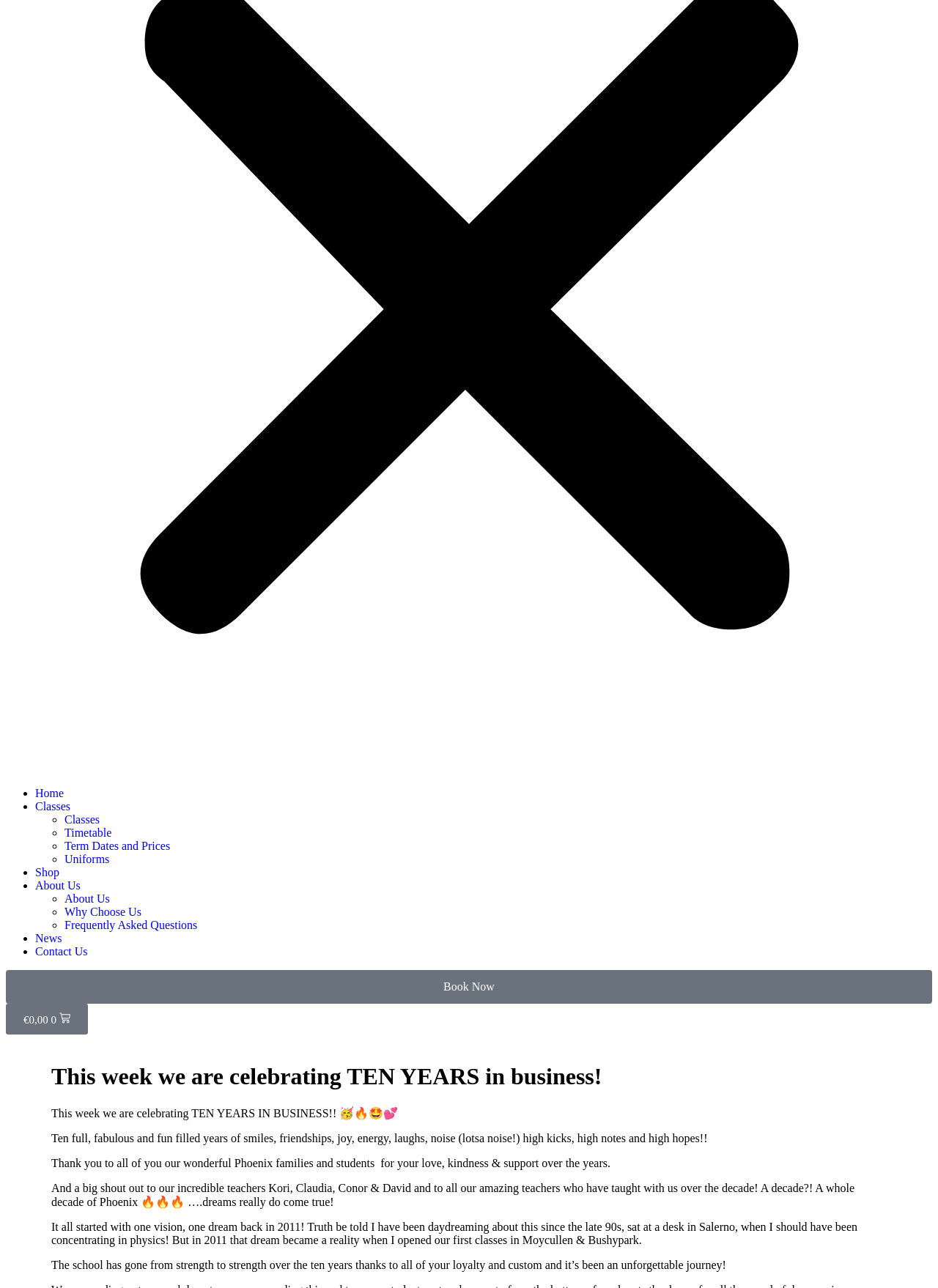Highlight the bounding box coordinates of the element you need to click to perform the following instruction: "View the basket."

[0.006, 0.779, 0.094, 0.803]